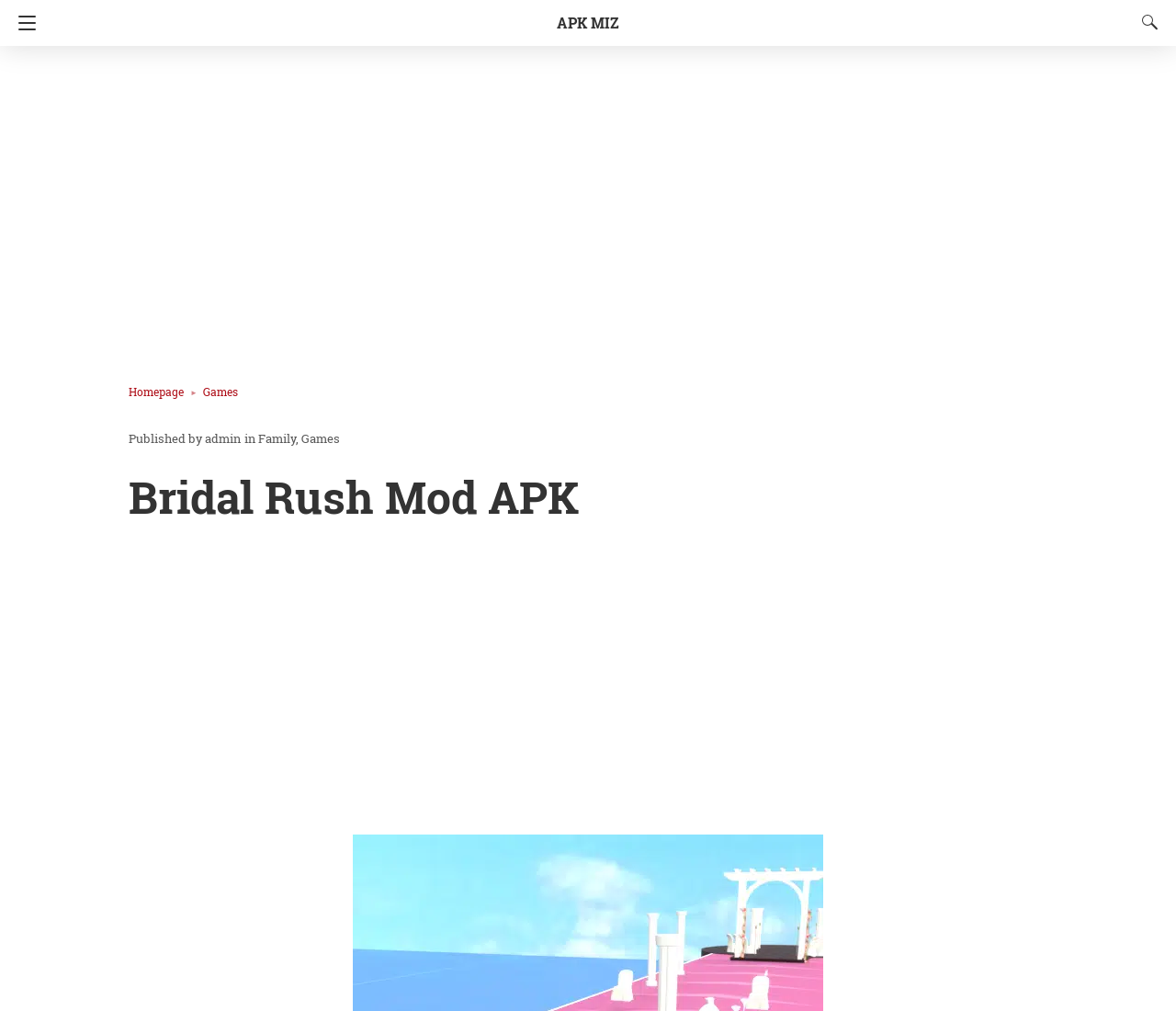Could you specify the bounding box coordinates for the clickable section to complete the following instruction: "Search"?

[0.96, 0.01, 0.988, 0.034]